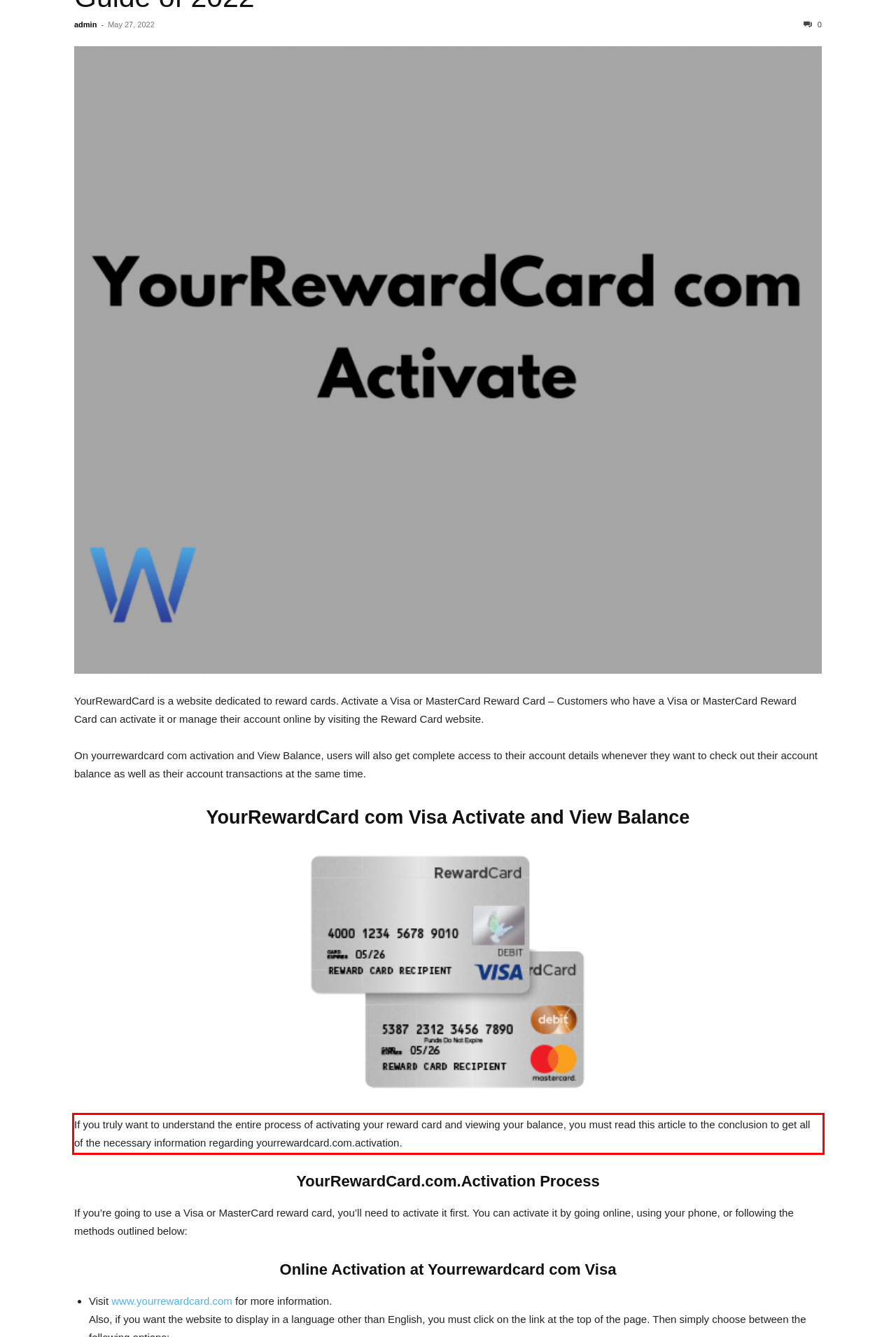Please examine the screenshot of the webpage and read the text present within the red rectangle bounding box.

If you truly want to understand the entire process of activating your reward card and viewing your balance, you must read this article to the conclusion to get all of the necessary information regarding yourrewardcard.com.activation.